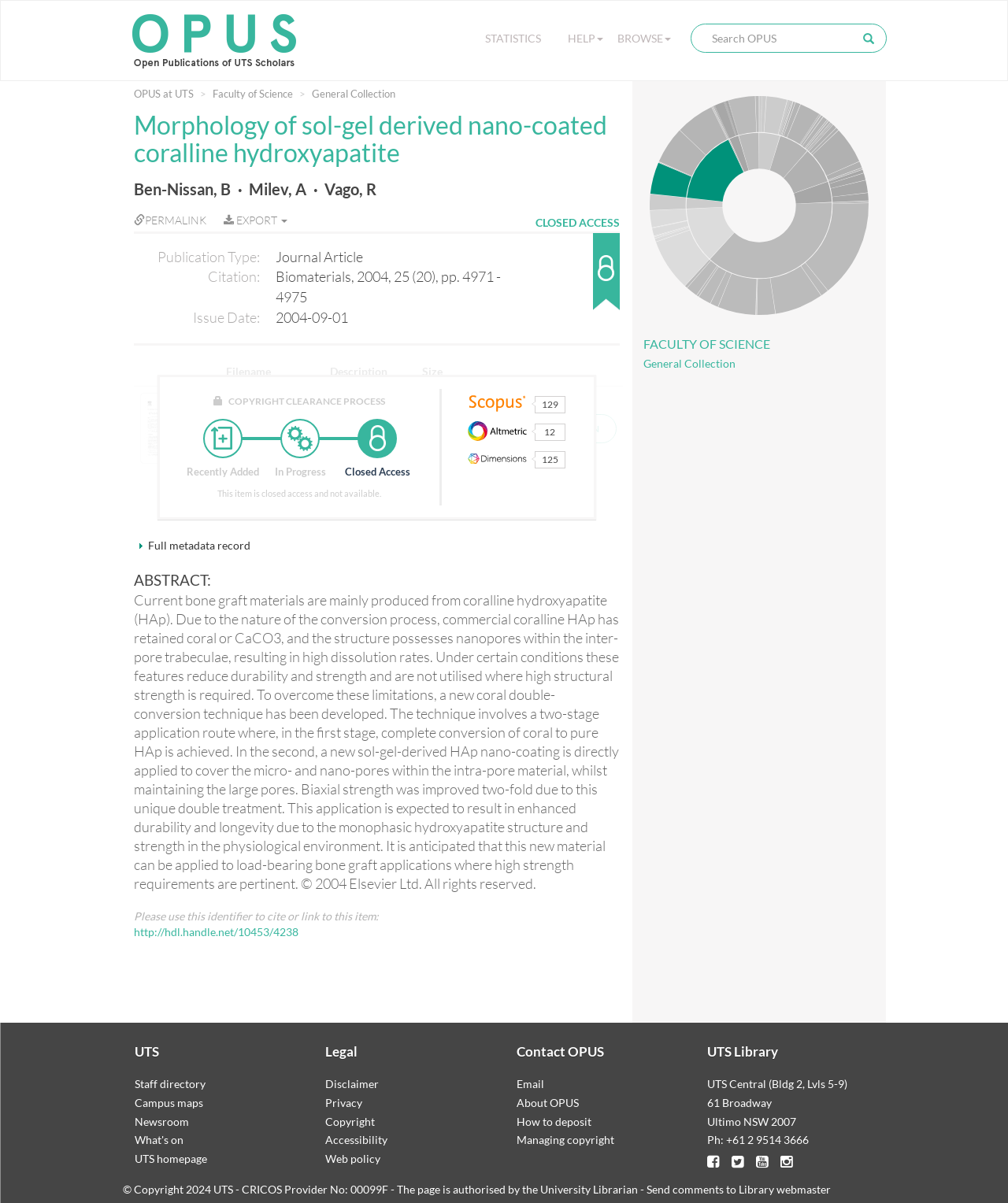What is the issue date of this article? Examine the screenshot and reply using just one word or a brief phrase.

2004-09-01